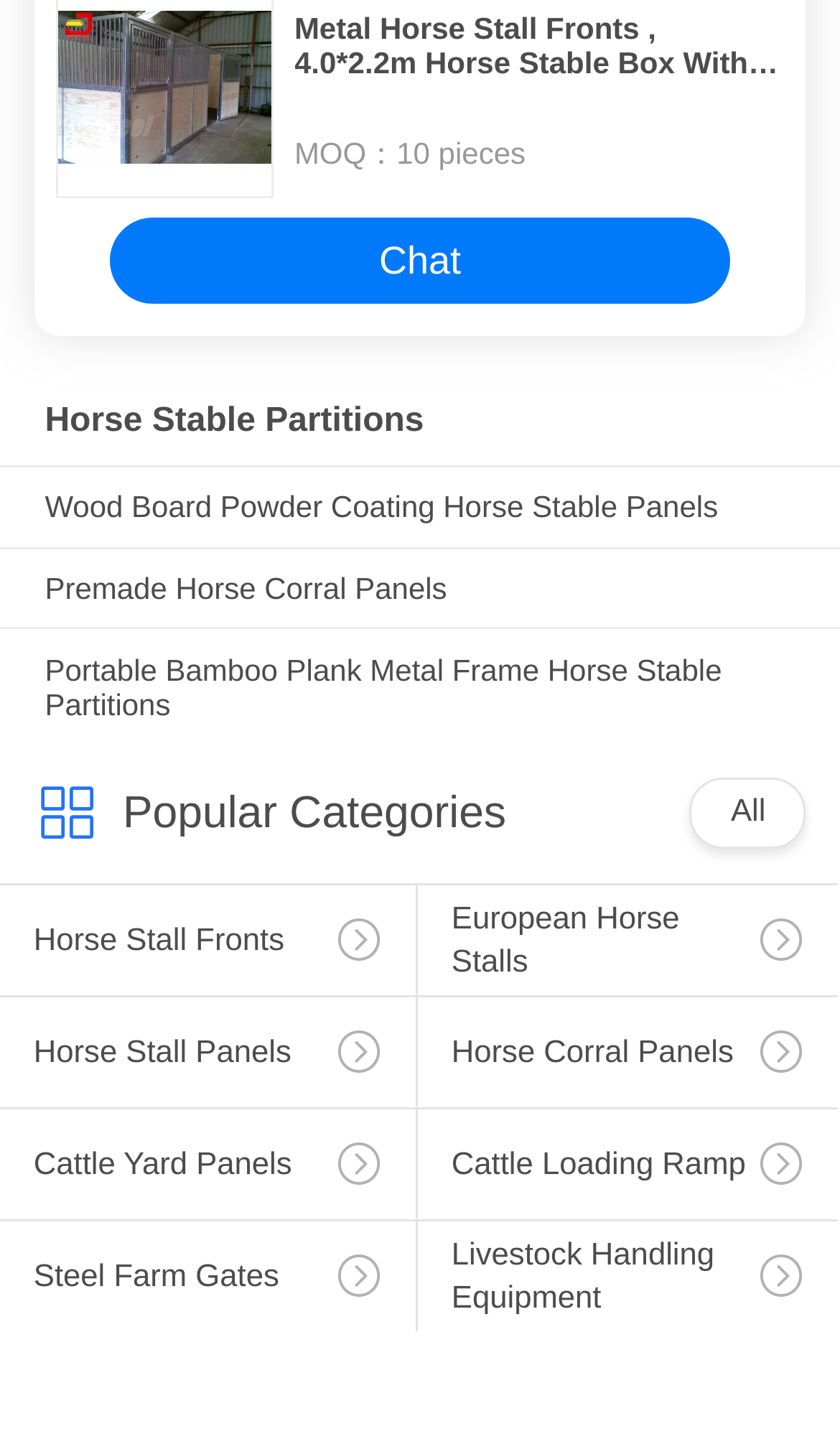Find the bounding box coordinates for the element described here: "Steel Farm Gates".

[0.0, 0.849, 0.495, 0.96]